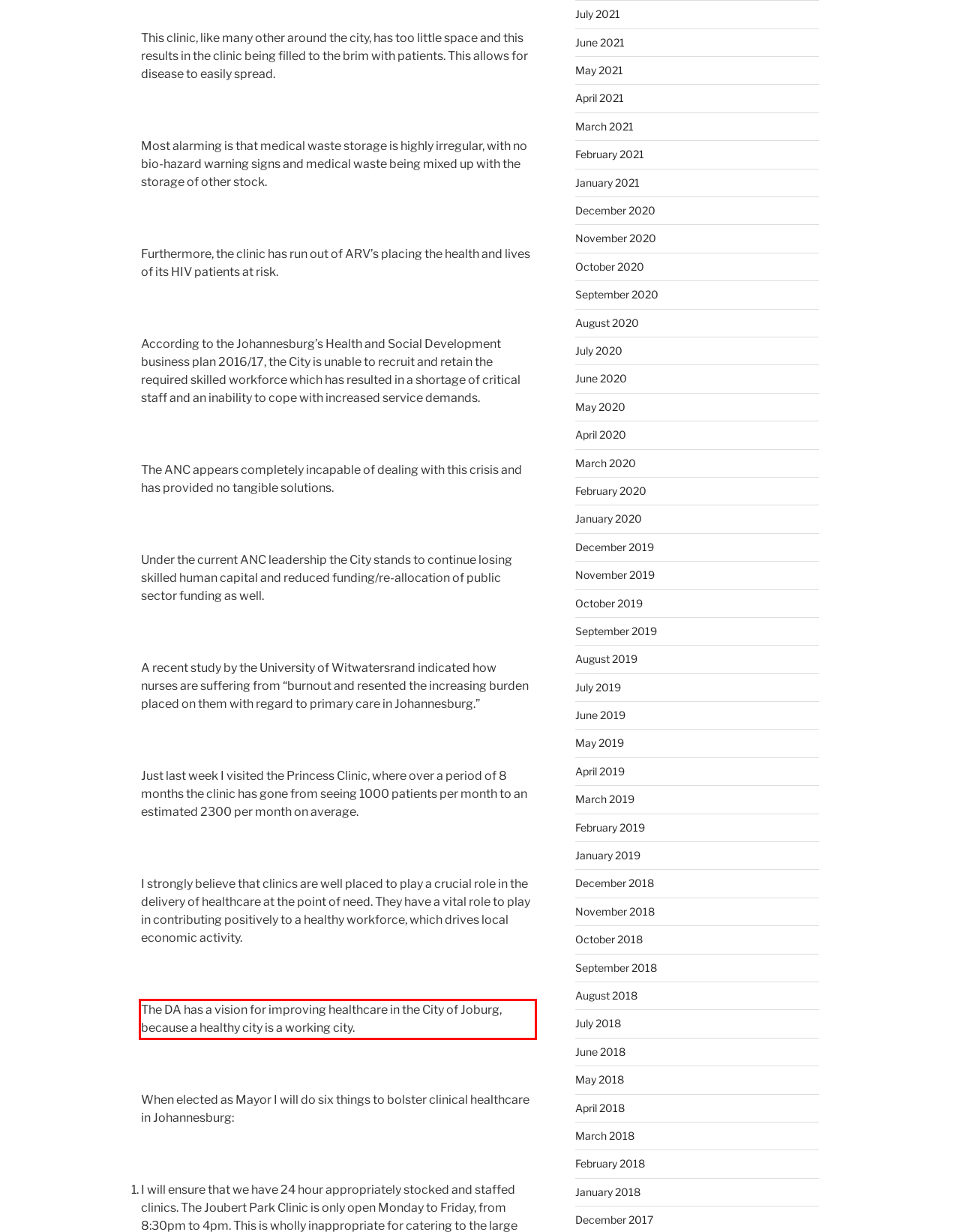Identify the red bounding box in the webpage screenshot and perform OCR to generate the text content enclosed.

The DA has a vision for improving healthcare in the City of Joburg, because a healthy city is a working city.